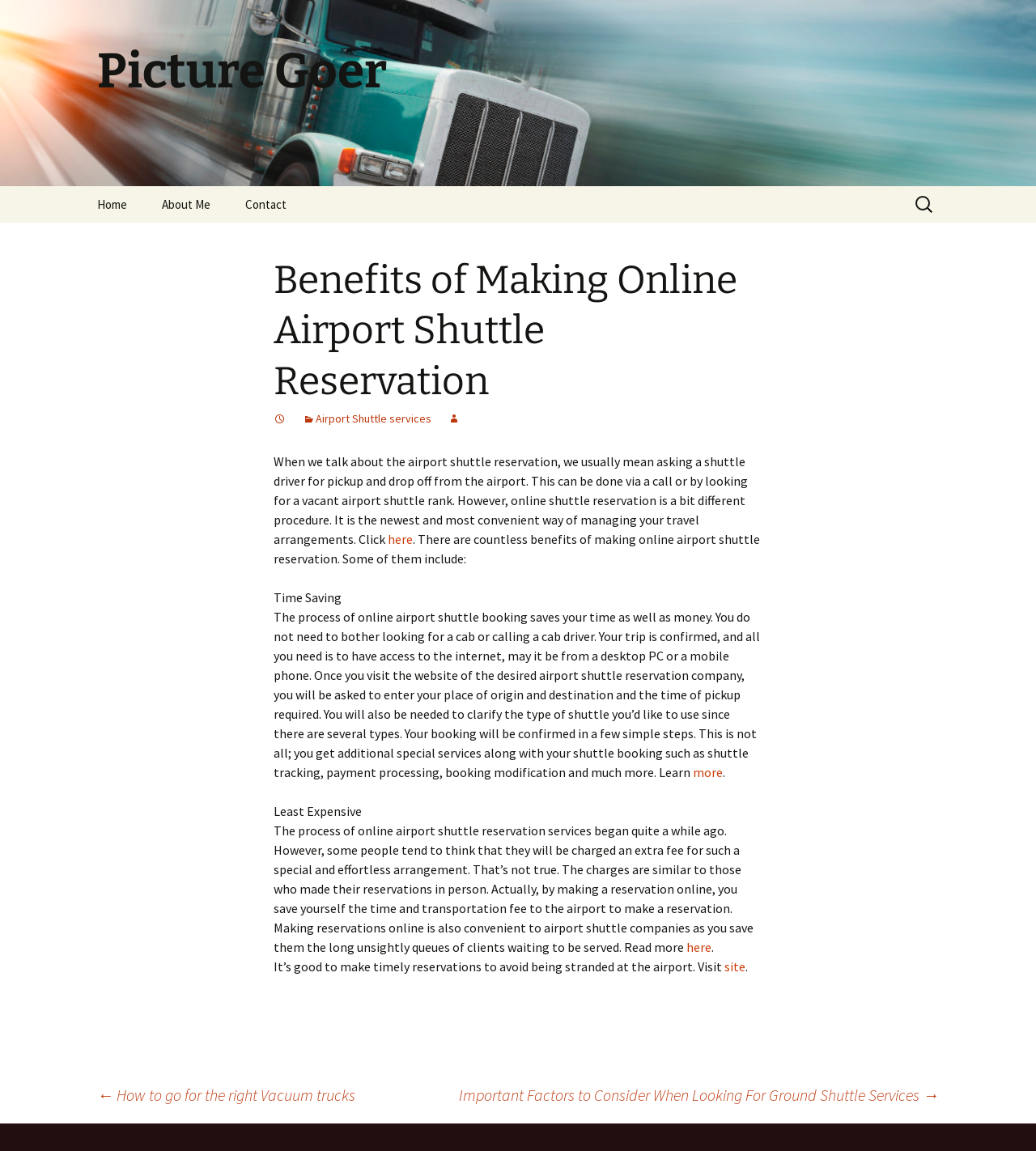Please specify the bounding box coordinates of the area that should be clicked to accomplish the following instruction: "Go to the next article". The coordinates should consist of four float numbers between 0 and 1, i.e., [left, top, right, bottom].

[0.443, 0.941, 0.906, 0.962]